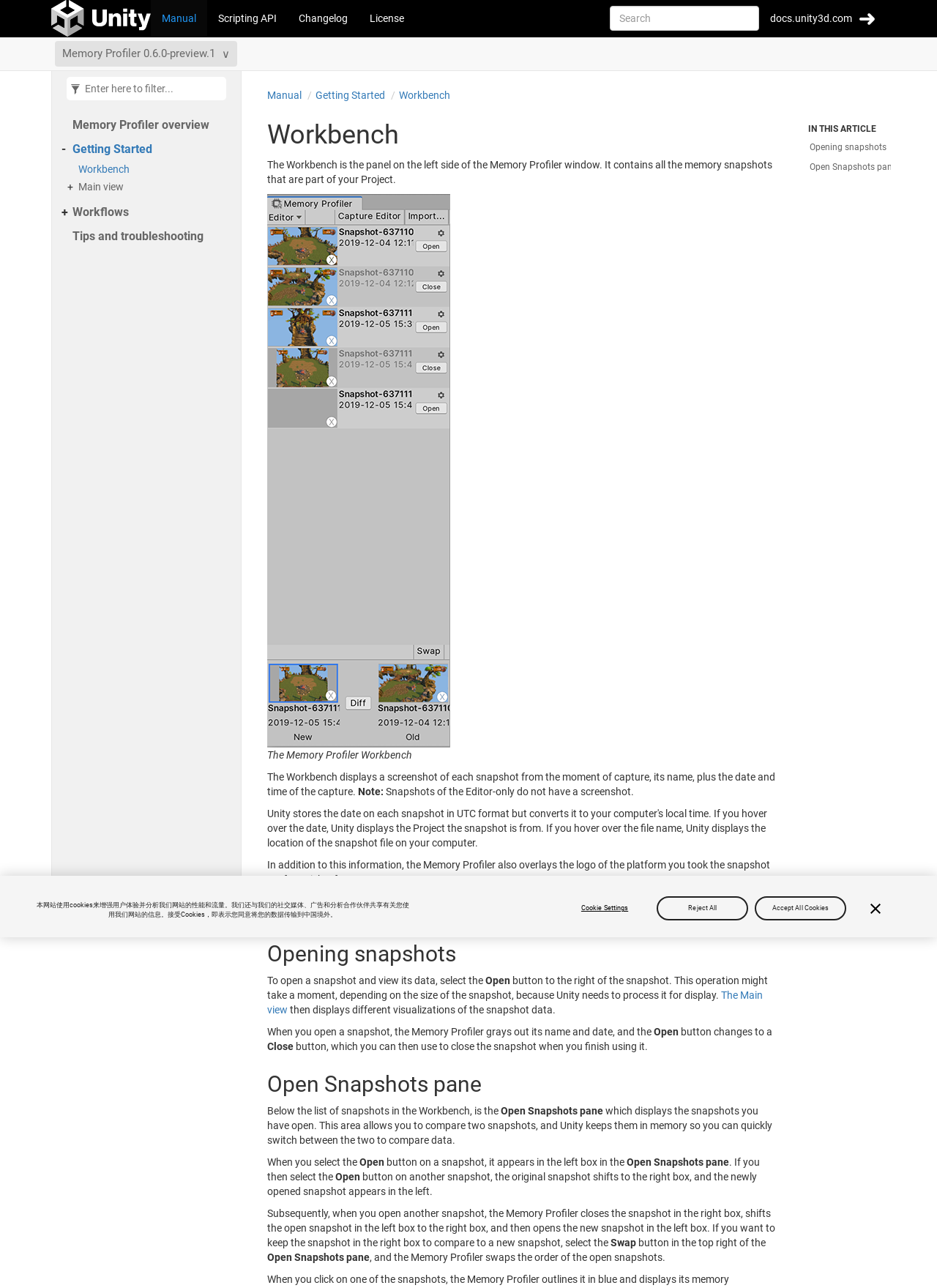Please find and report the bounding box coordinates of the element to click in order to perform the following action: "Open the Workbench". The coordinates should be expressed as four float numbers between 0 and 1, in the format [left, top, right, bottom].

[0.089, 0.125, 0.249, 0.137]